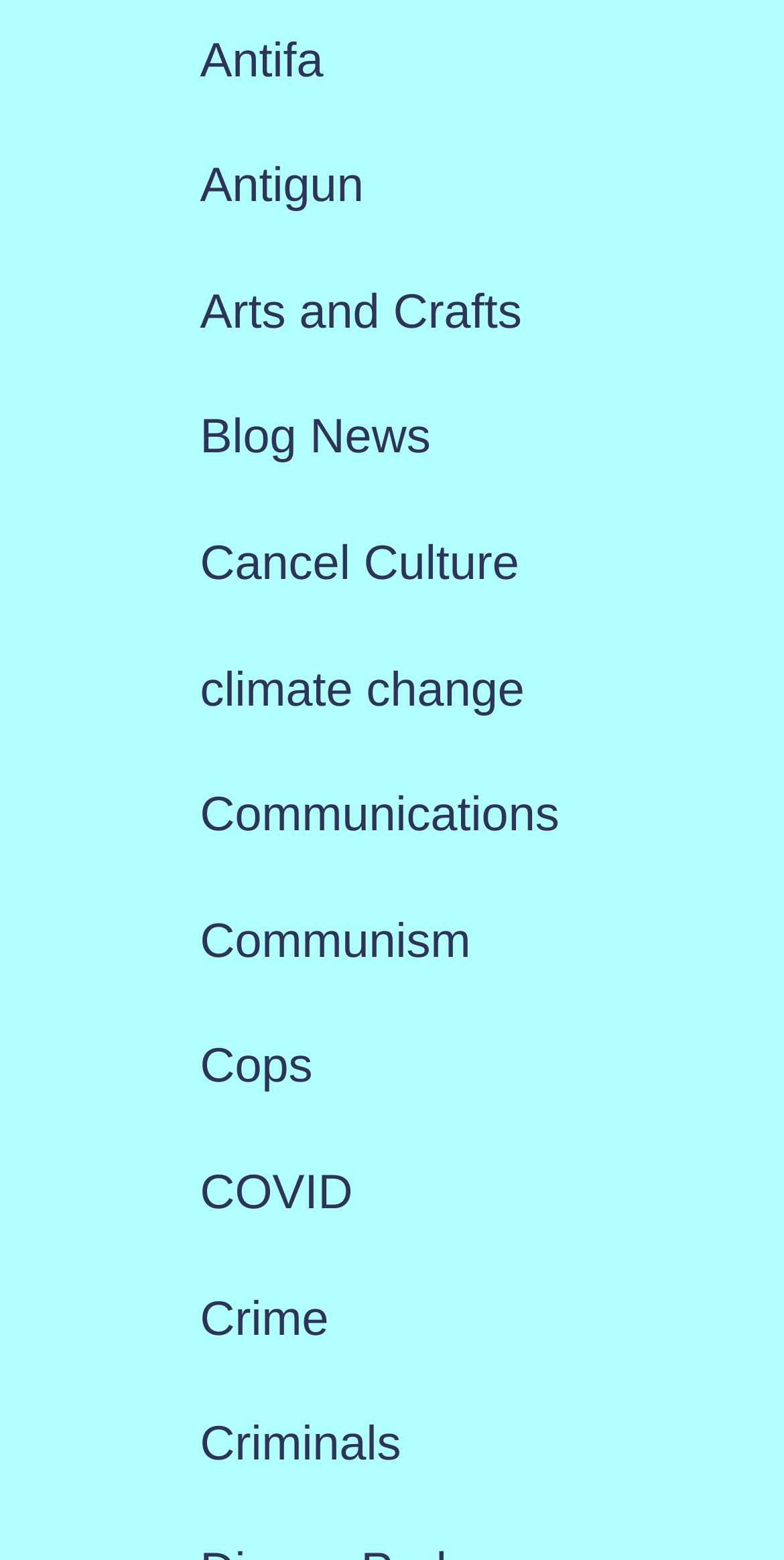What is the topic of the link at the bottom of the webpage?
Identify the answer in the screenshot and reply with a single word or phrase.

Criminals